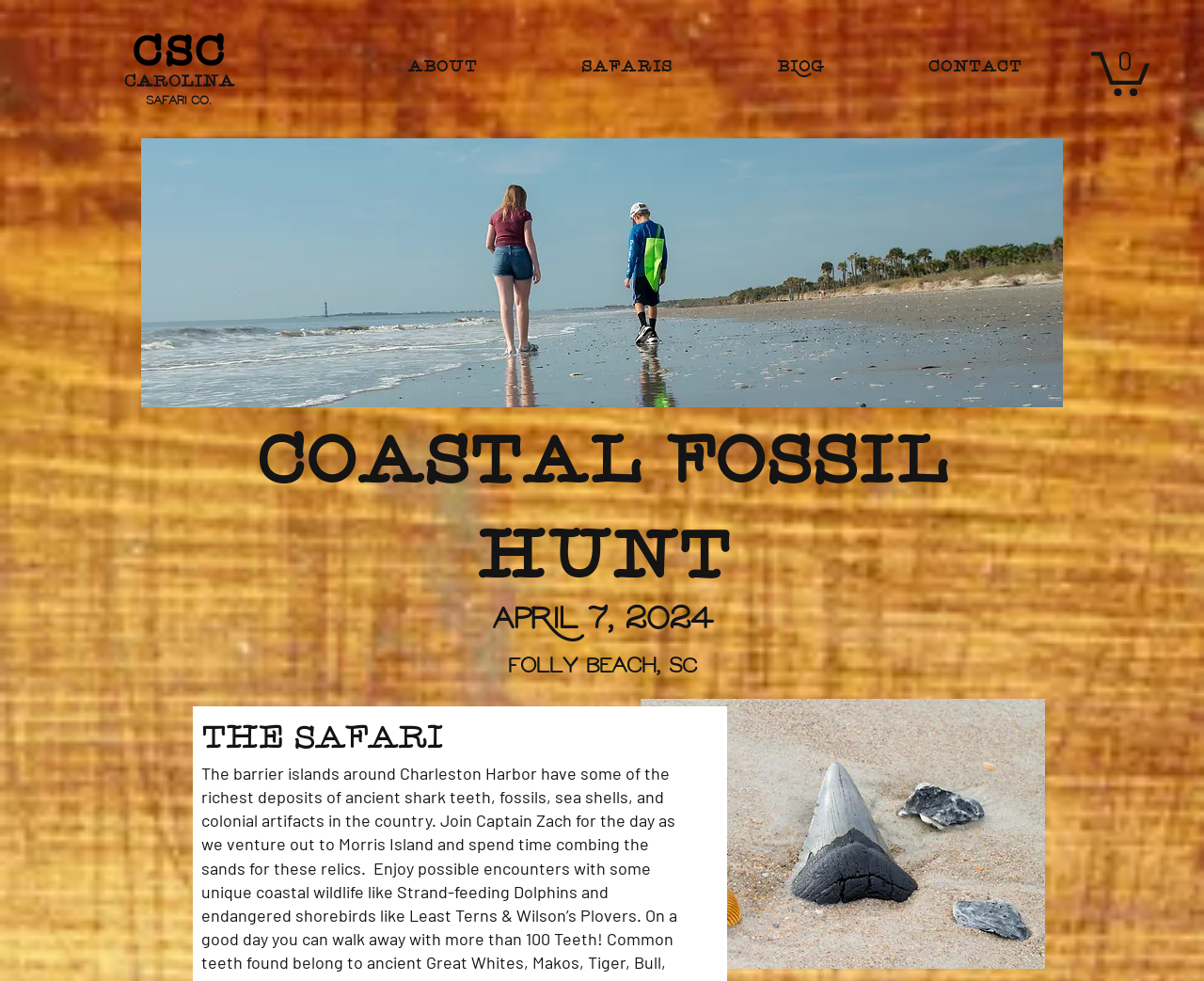Find the bounding box coordinates for the element that must be clicked to complete the instruction: "Click the logo". The coordinates should be four float numbers between 0 and 1, indicated as [left, top, right, bottom].

[0.102, 0.024, 0.195, 0.074]